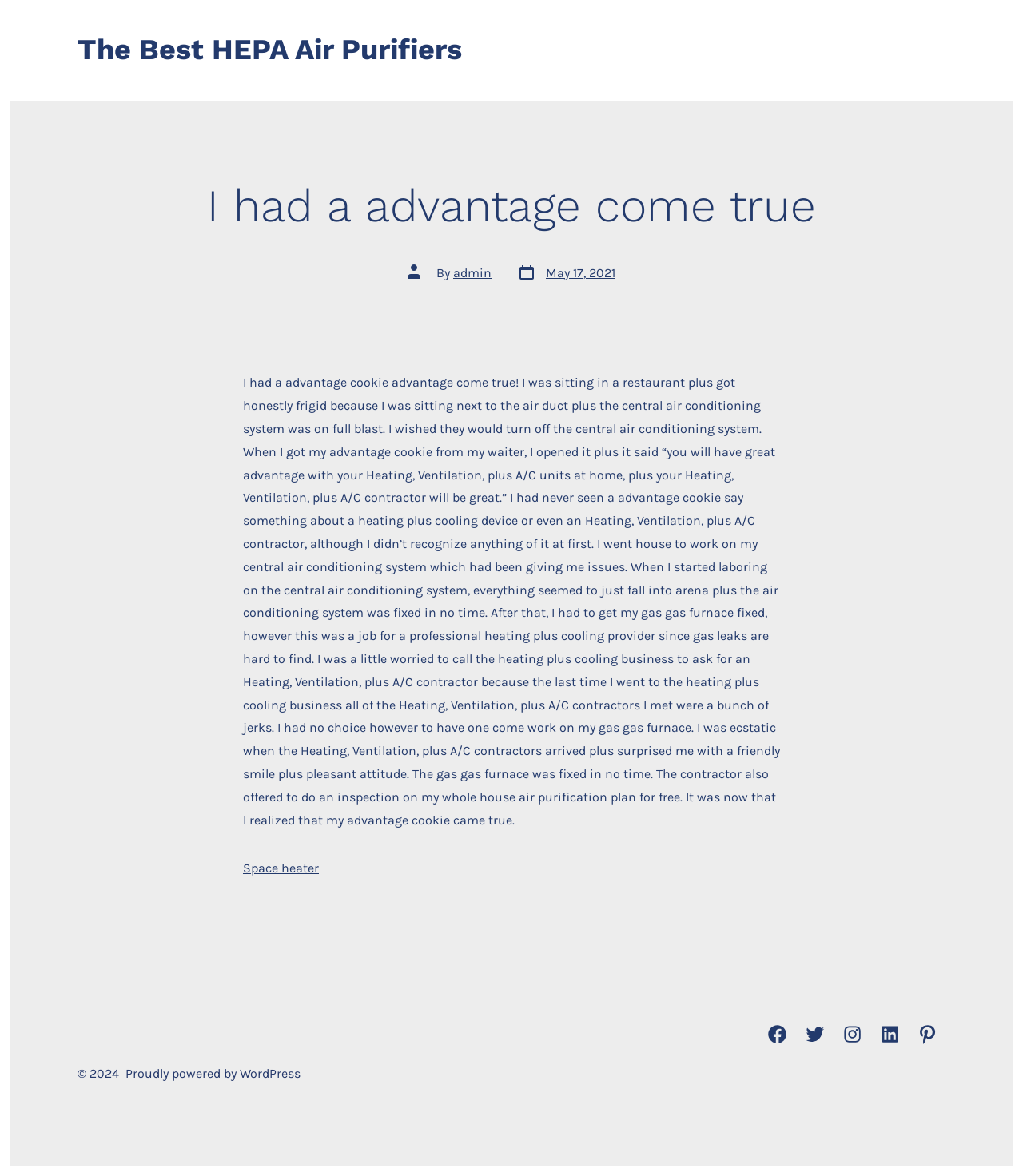What is the principal heading displayed on the webpage?

I had a advantage come true